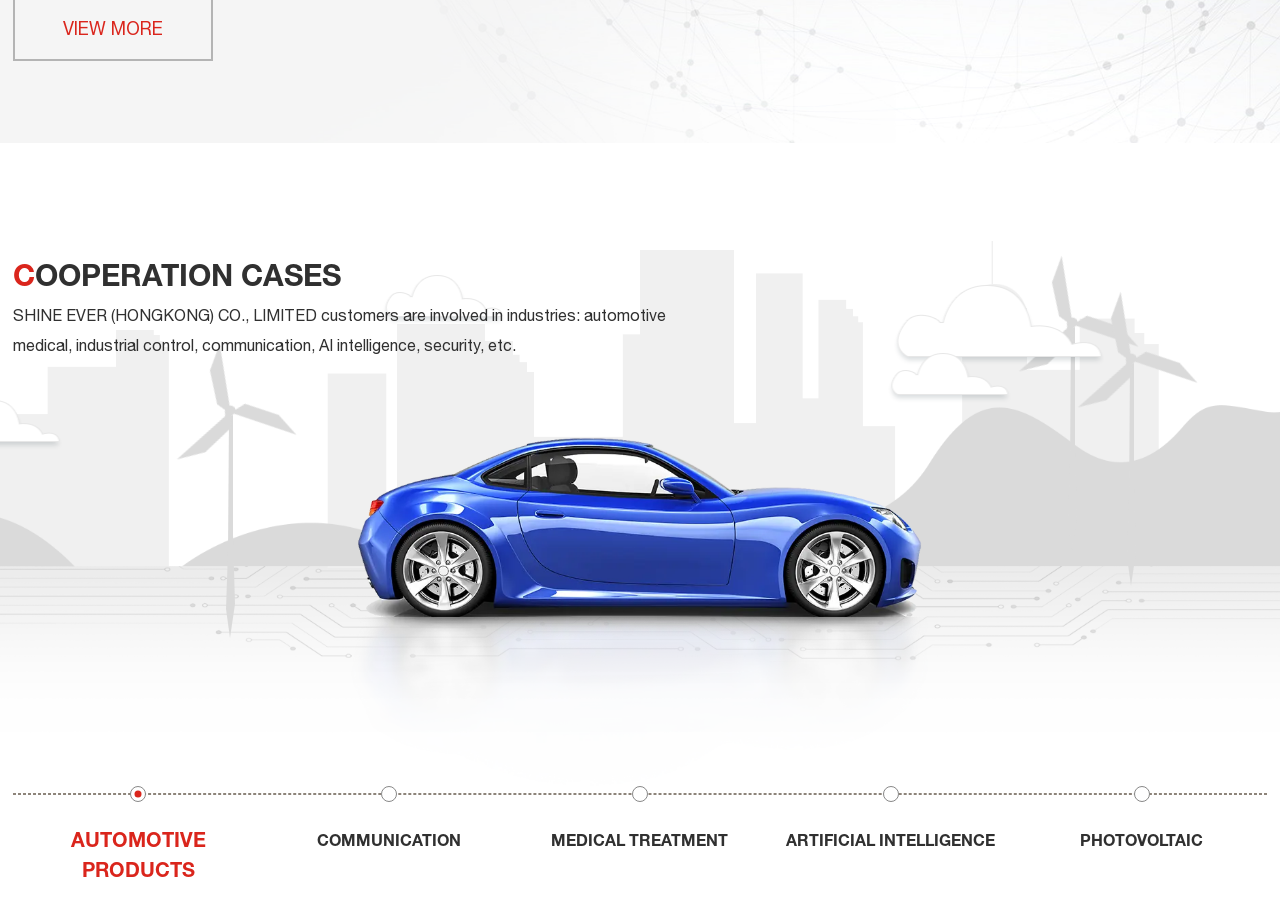Provide the bounding box coordinates for the UI element described in this sentence: "alt="Automotive Products"". The coordinates should be four float values between 0 and 1, i.e., [left, top, right, bottom].

[0.01, 0.487, 0.99, 0.874]